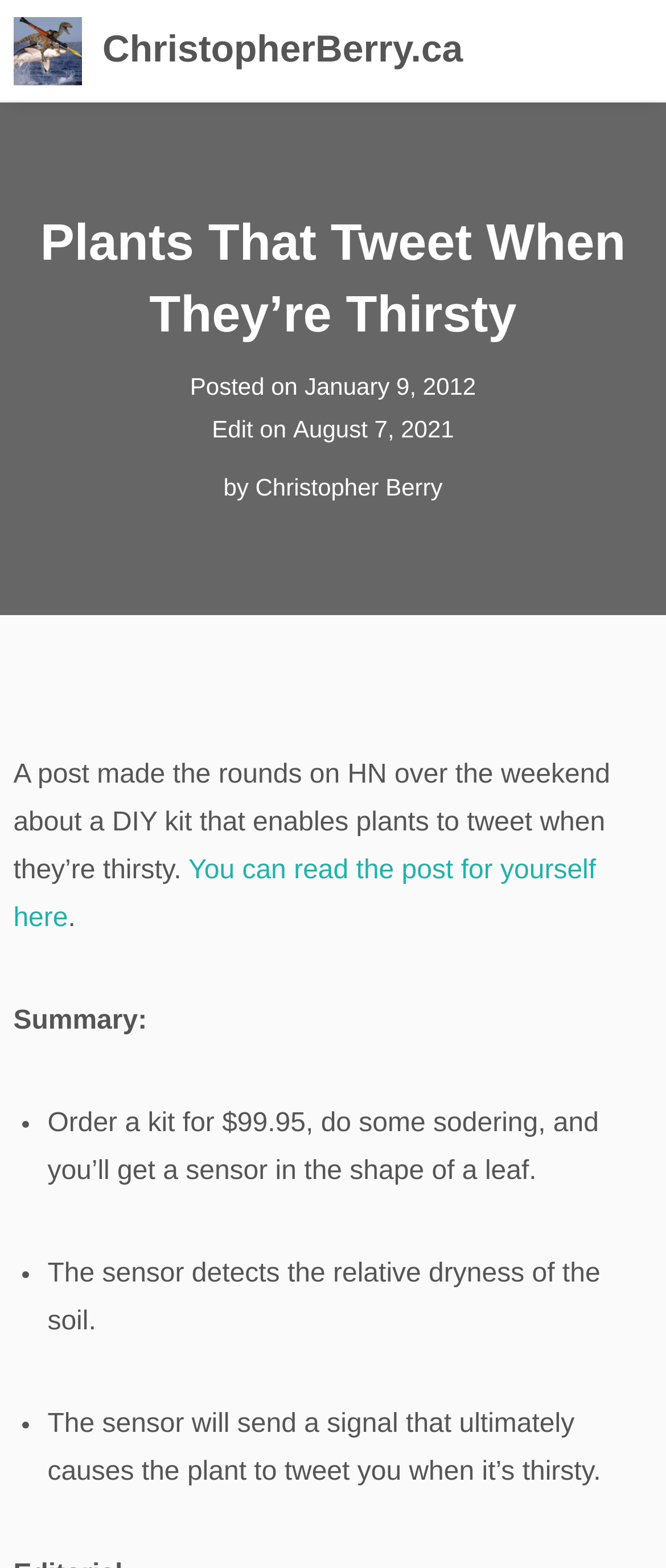Identify the bounding box for the UI element described as: "Christopher Berry". Ensure the coordinates are four float numbers between 0 and 1, formatted as [left, top, right, bottom].

[0.383, 0.302, 0.665, 0.324]